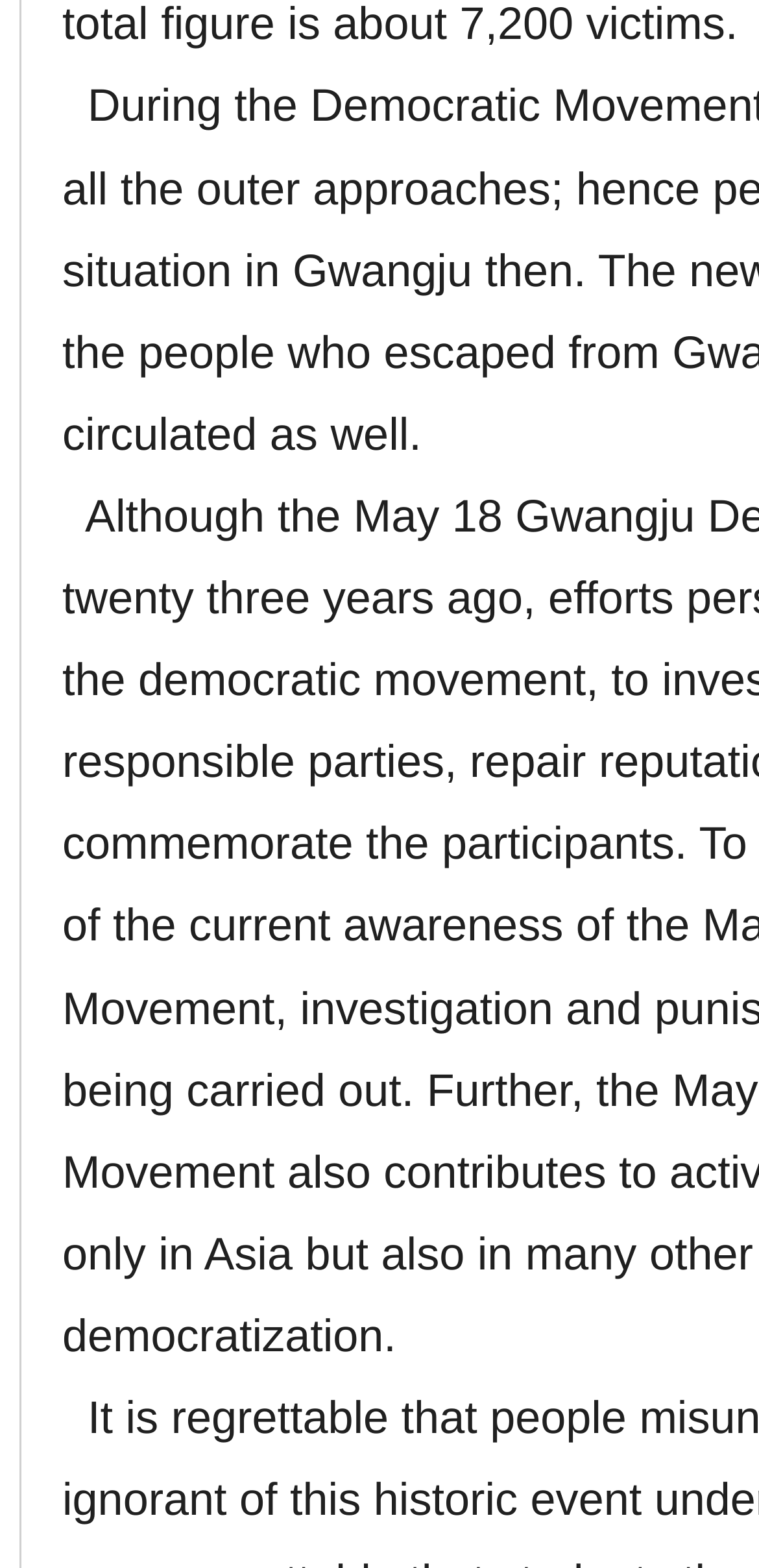Using the provided element description "E-mail address privacy", determine the bounding box coordinates of the UI element.

[0.593, 0.682, 0.797, 0.697]